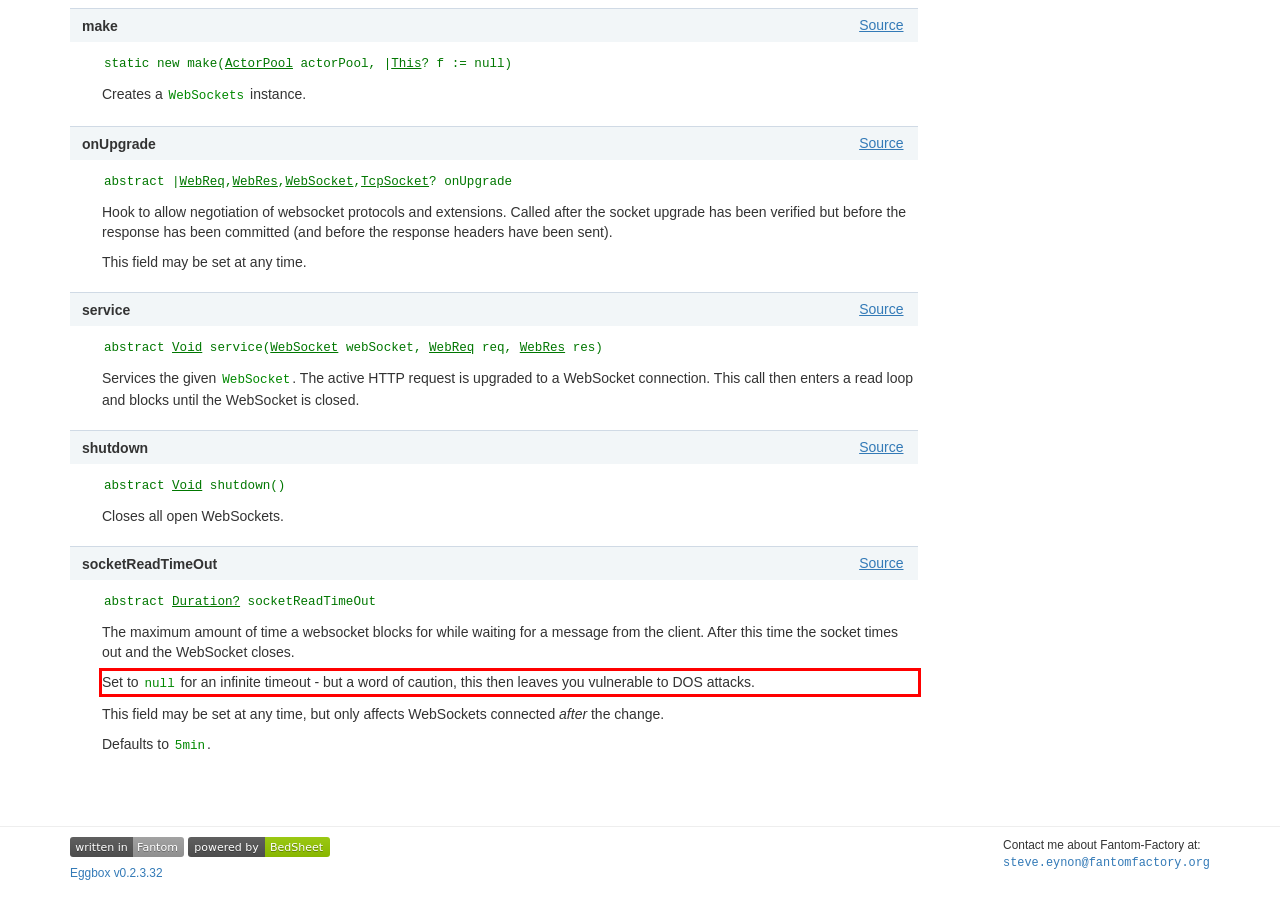Within the screenshot of the webpage, there is a red rectangle. Please recognize and generate the text content inside this red bounding box.

Set to null for an infinite timeout - but a word of caution, this then leaves you vulnerable to DOS attacks.